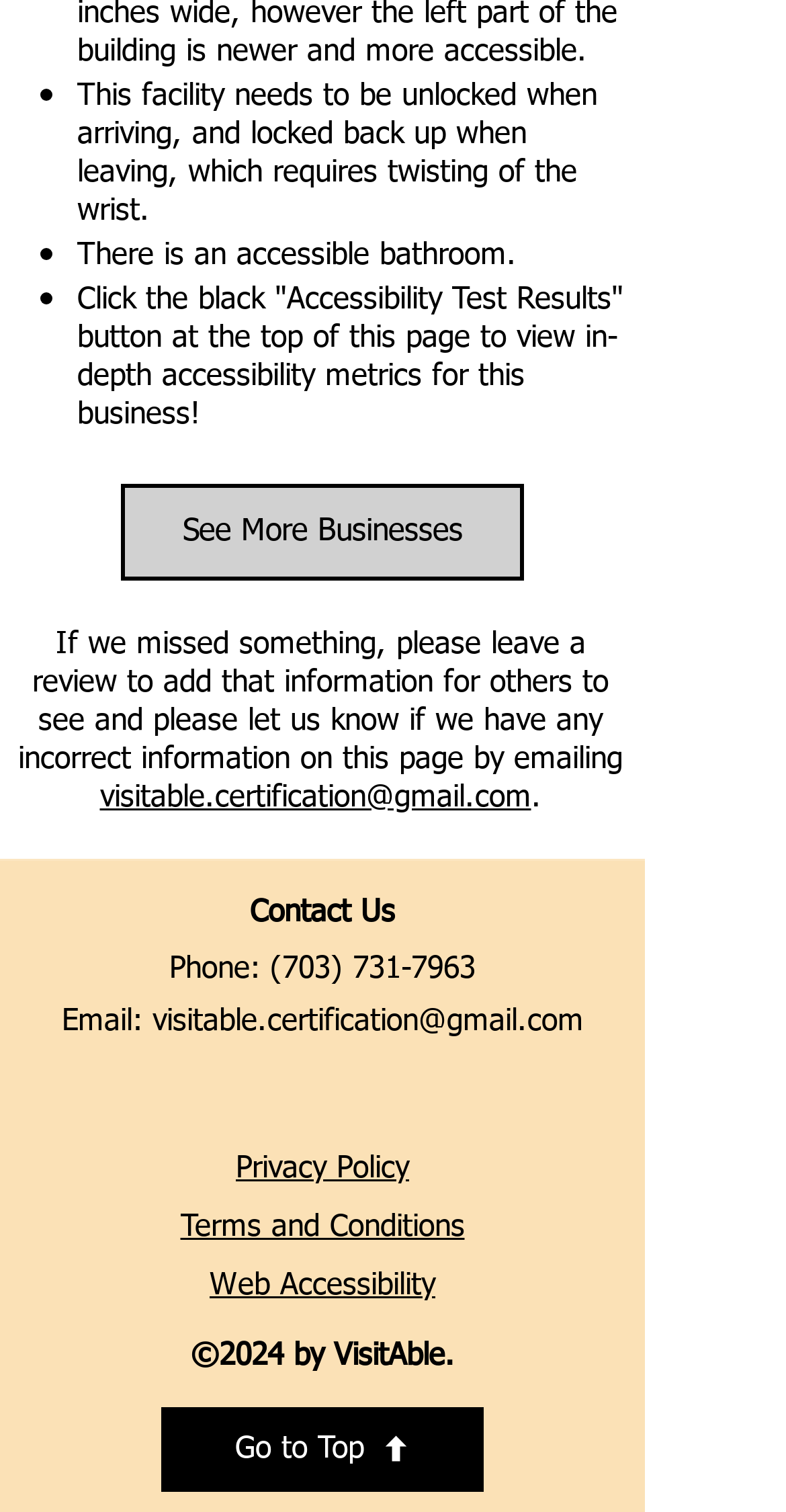Please identify the bounding box coordinates of the area that needs to be clicked to follow this instruction: "View the Privacy Policy".

[0.3, 0.759, 0.521, 0.783]